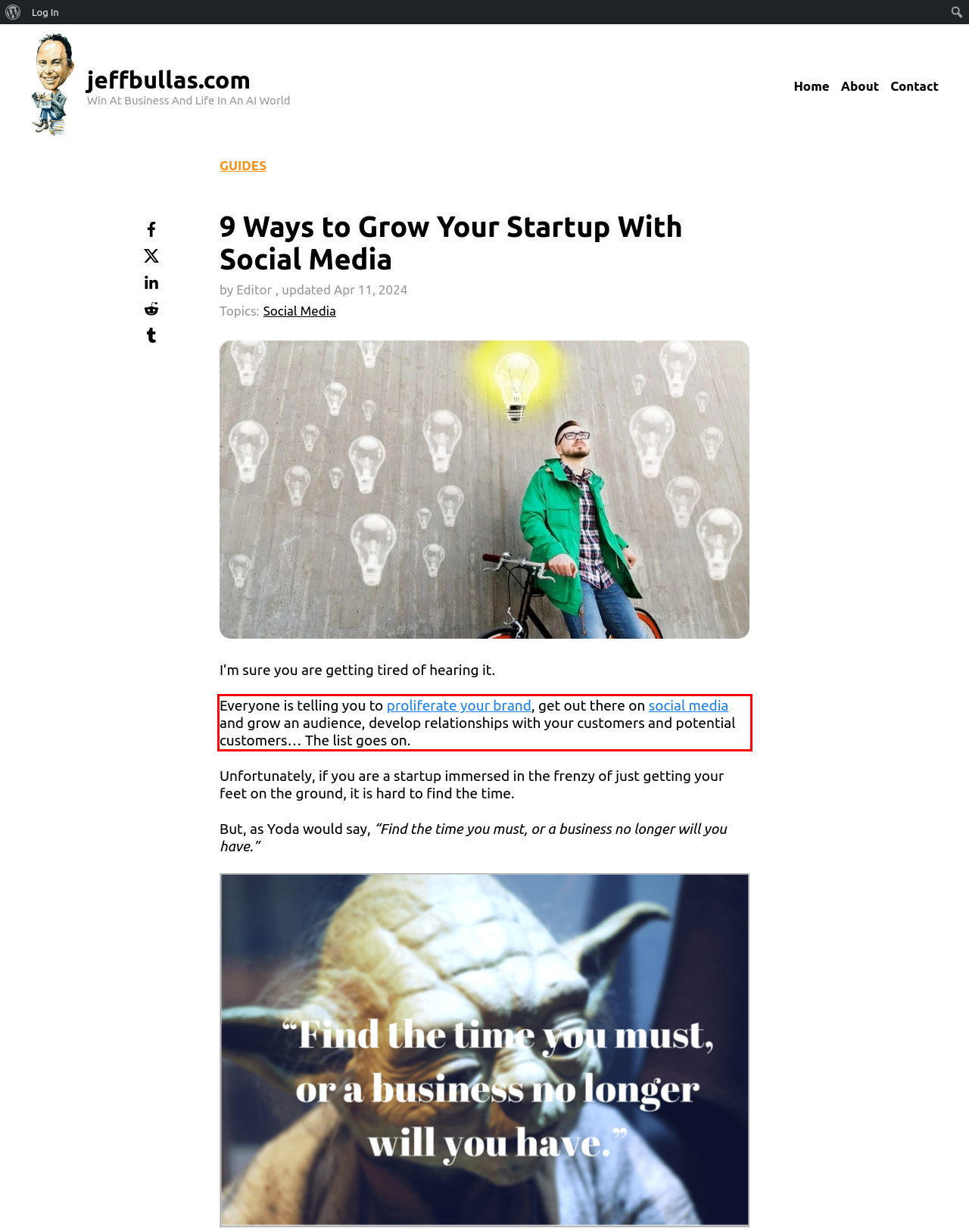Analyze the screenshot of a webpage where a red rectangle is bounding a UI element. Extract and generate the text content within this red bounding box.

Everyone is telling you to proliferate your brand, get out there on social media and grow an audience, develop relationships with your customers and potential customers… The list goes on.